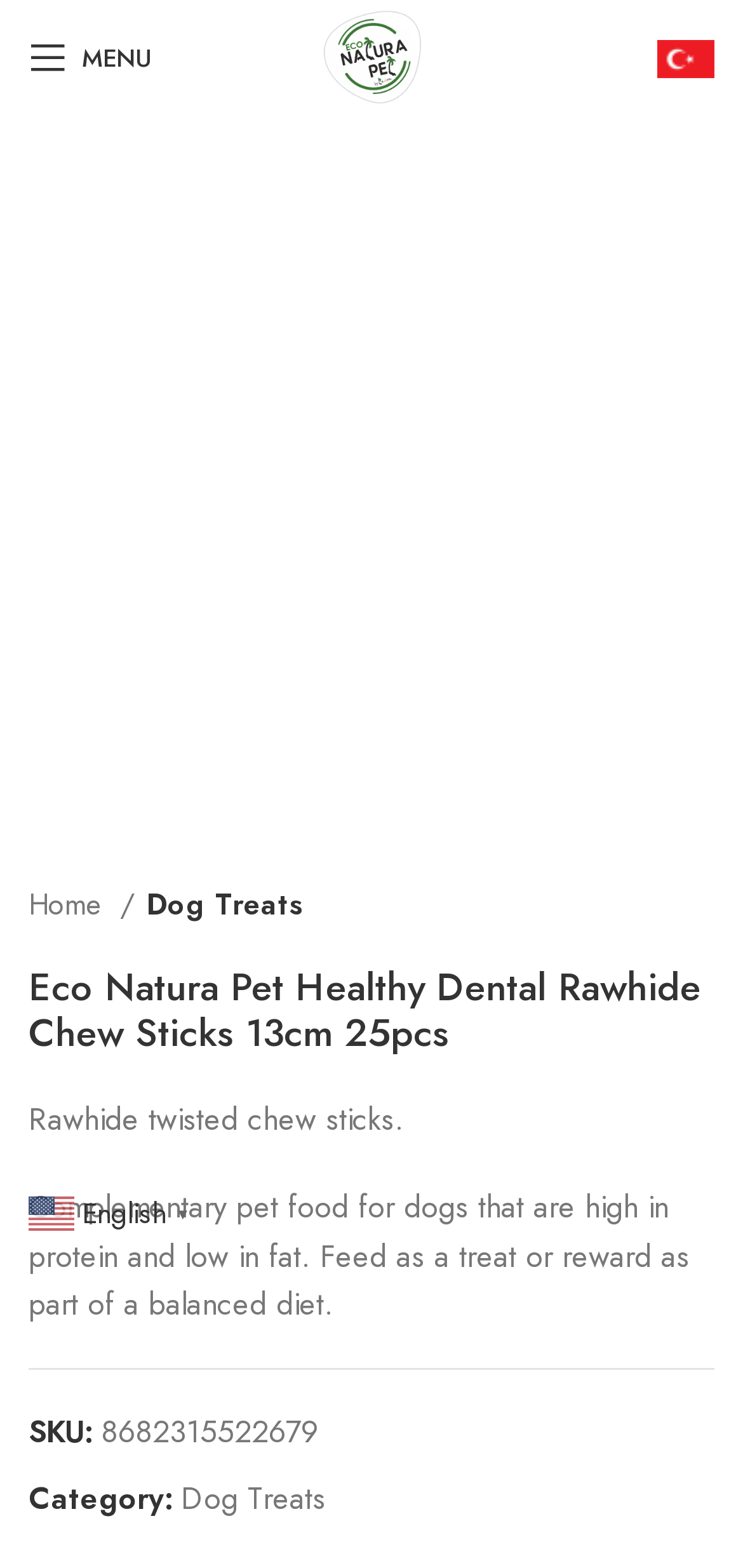Please provide a comprehensive answer to the question below using the information from the image: What is the product name?

The product name can be found in the heading element on the webpage, which is 'Eco Natura Pet Healthy Dental Rawhide Chew Sticks 13cm 25pcs'.